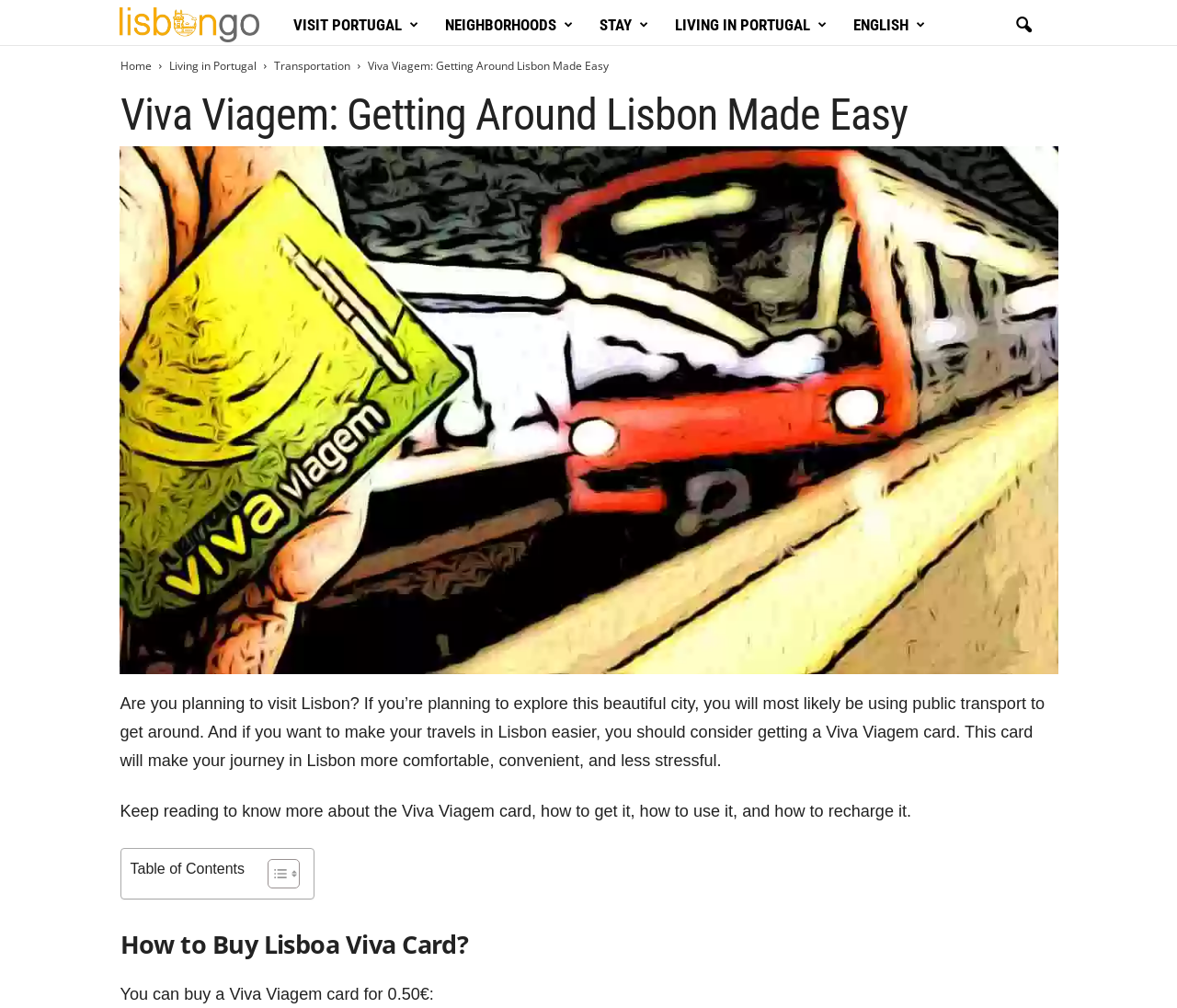Please give a succinct answer using a single word or phrase:
How much does a Viva Viagem card cost?

0.50€